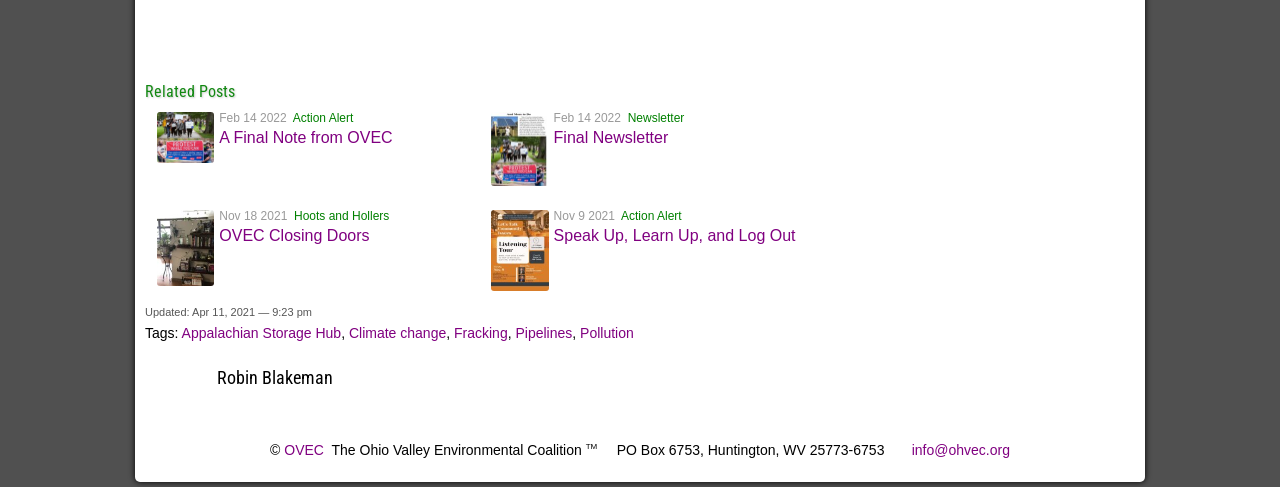Can you determine the bounding box coordinates of the area that needs to be clicked to fulfill the following instruction: "Check the 'Updated: Apr 11, 2021 — 9:23 pm' footer information"?

[0.113, 0.629, 0.244, 0.654]